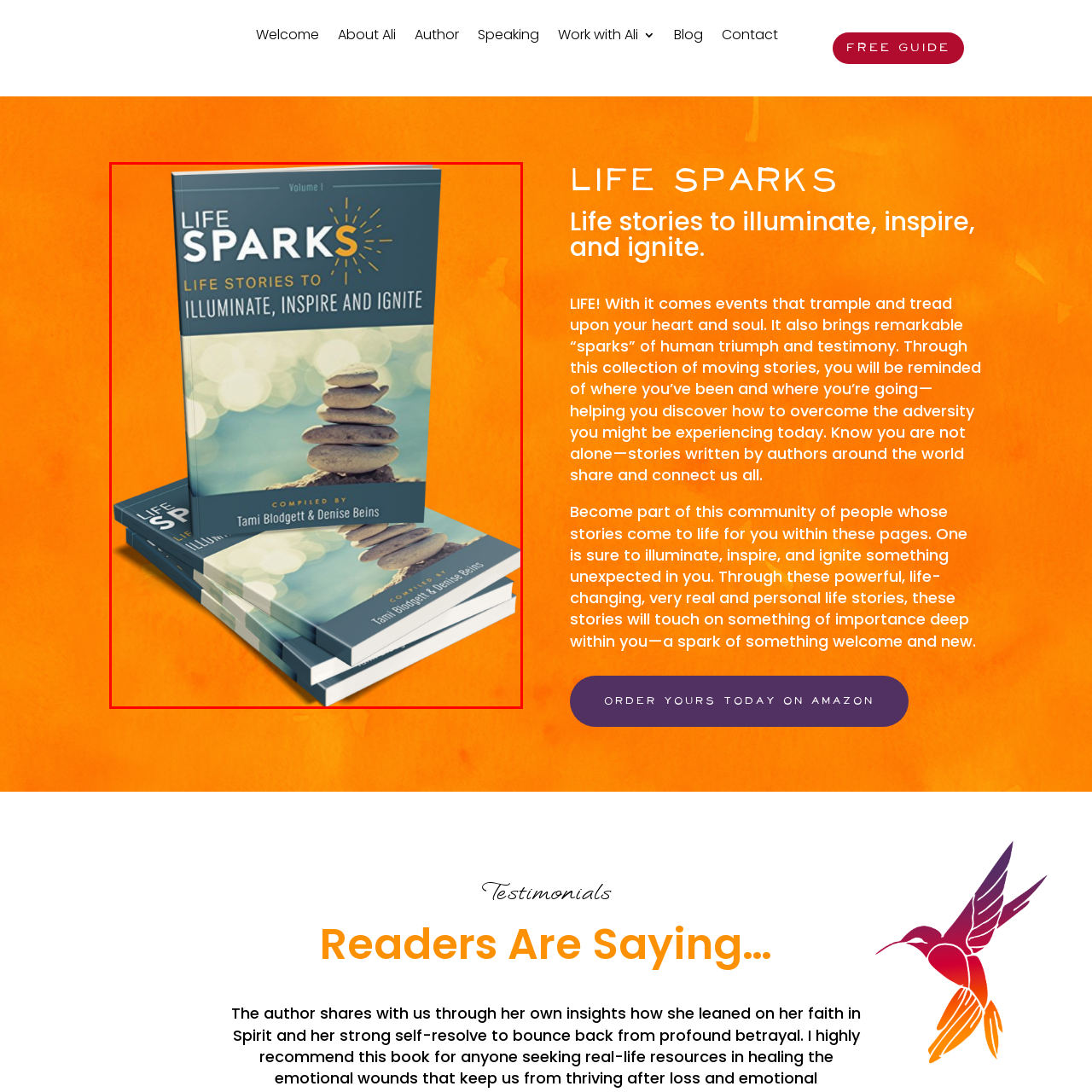Inspect the image outlined by the red box and answer the question using a single word or phrase:
What is the purpose of the book?

Sharing transformative life stories